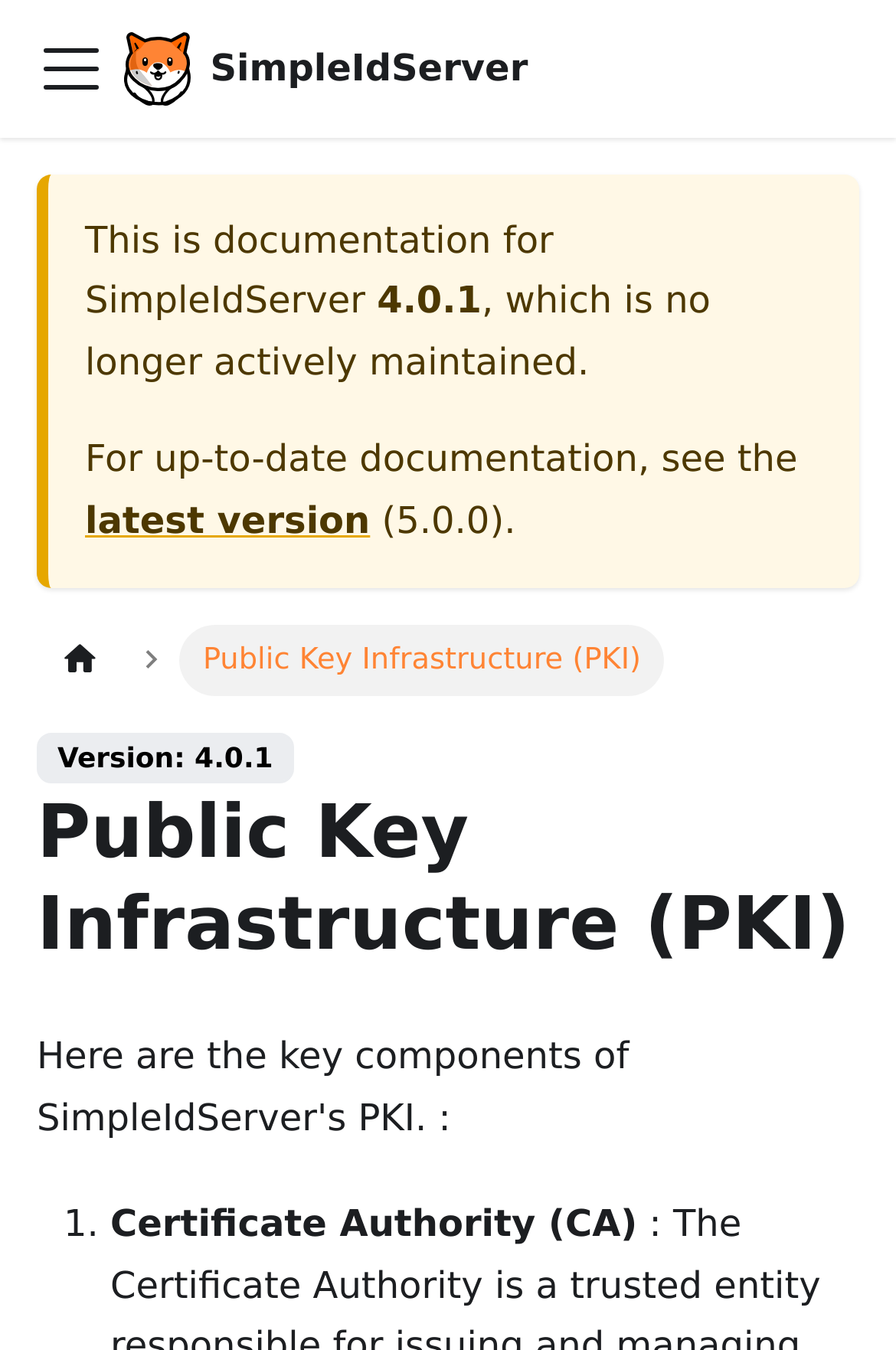Generate a detailed explanation of the webpage's features and information.

The webpage is about SimpleIdServer's Public Key Infrastructure (PKI). At the top, there is a navigation bar with a toggle button on the left and a link to SimpleIdServer on the right, accompanied by the SimpleIdServer logo. Below the navigation bar, there is an alert box that spans almost the entire width of the page, containing a message about the documentation being for an older version of SimpleIdServer.

Inside the alert box, there are several lines of text. The first line reads "This is documentation for SimpleIdServer 4.0.1, which is no longer actively maintained." The next line provides a link to the latest version of the documentation. Below this, there is a navigation section with breadcrumbs, showing the path from the home page to the current page, "Public Key Infrastructure (PKI)".

Further down, there is a heading that also reads "Public Key Infrastructure (PKI)". Below this, there is a list with a single item, "Certificate Authority (CA)", marked with a number "1." in a circle.